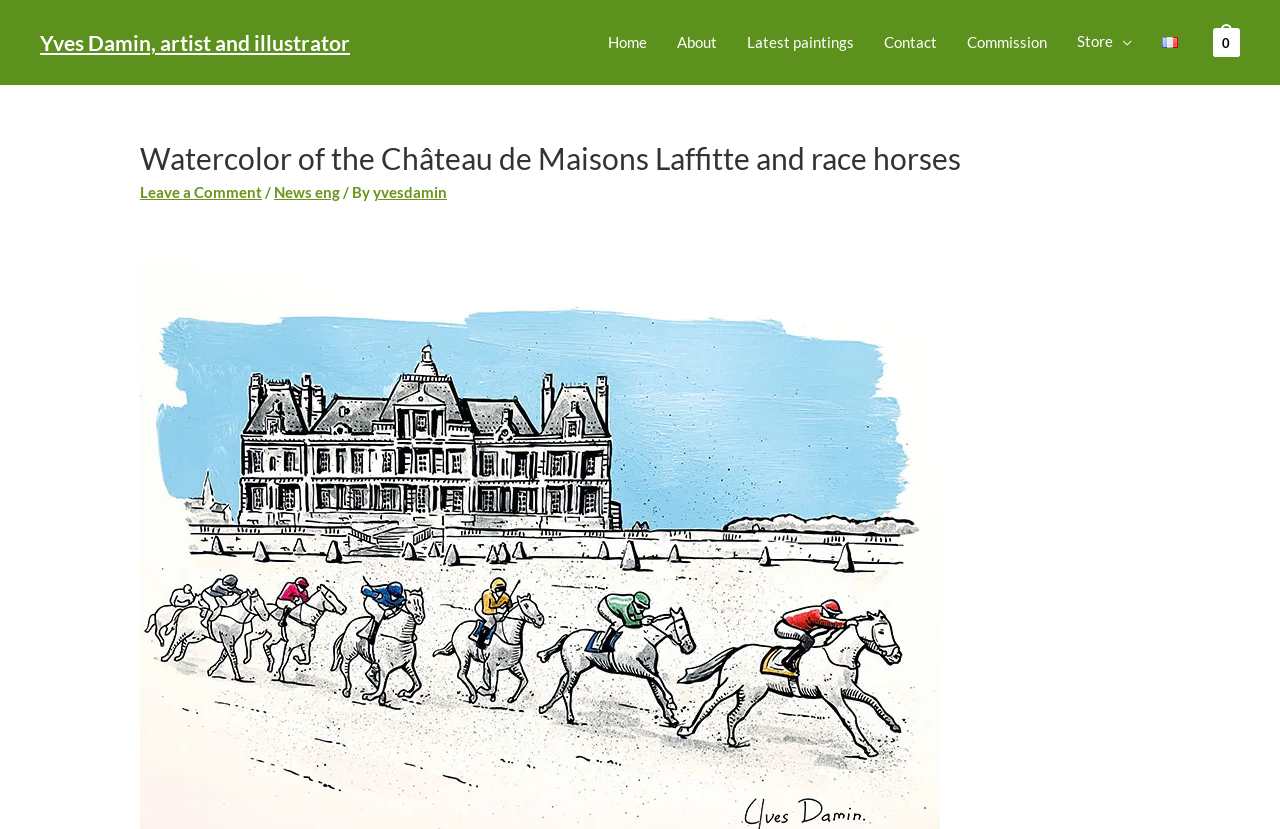Determine the bounding box coordinates of the UI element described by: "News eng".

[0.214, 0.221, 0.266, 0.243]